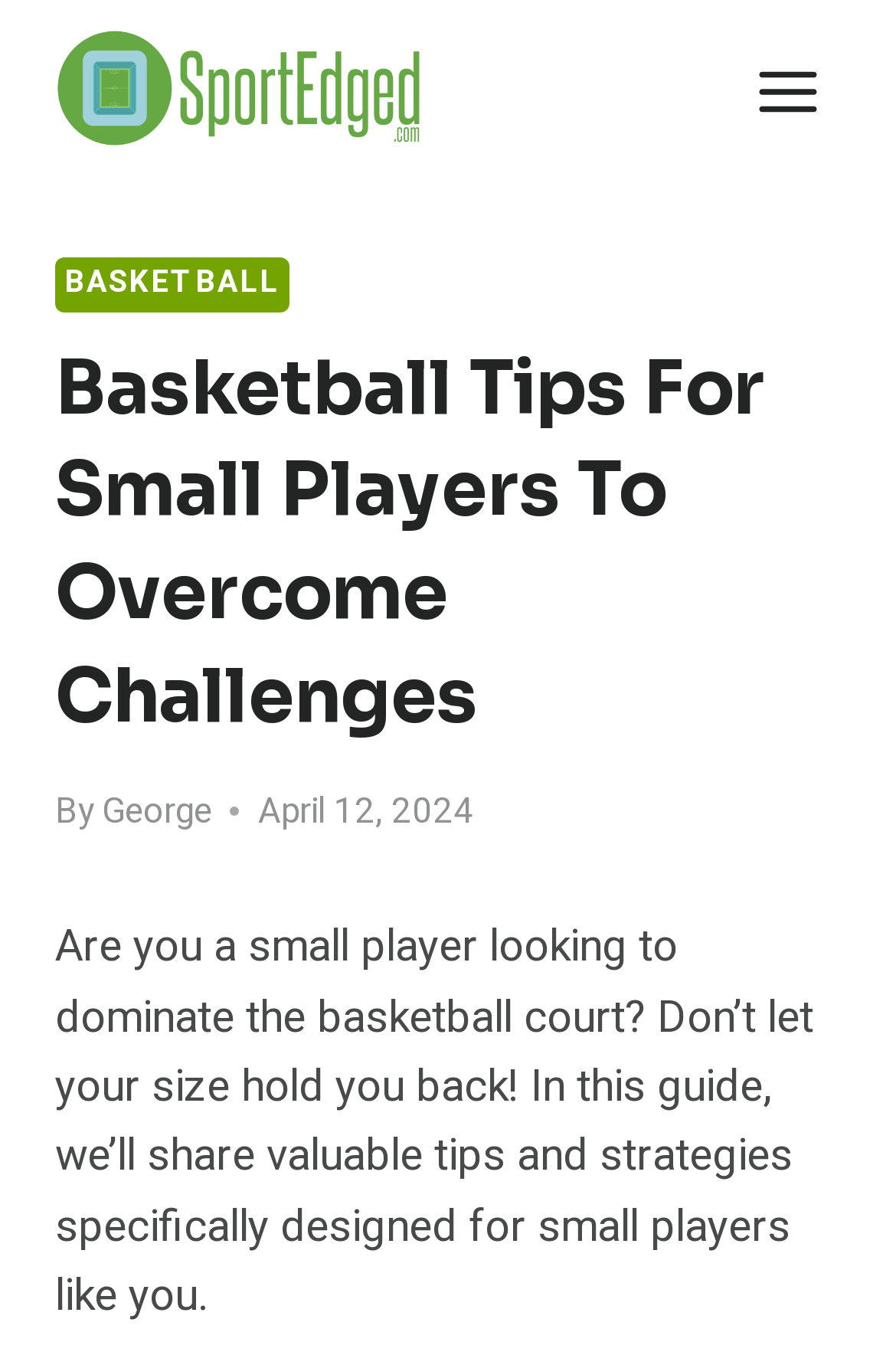From the webpage screenshot, predict the bounding box coordinates (top-left x, top-left y, bottom-right x, bottom-right y) for the UI element described here: Open in app

None